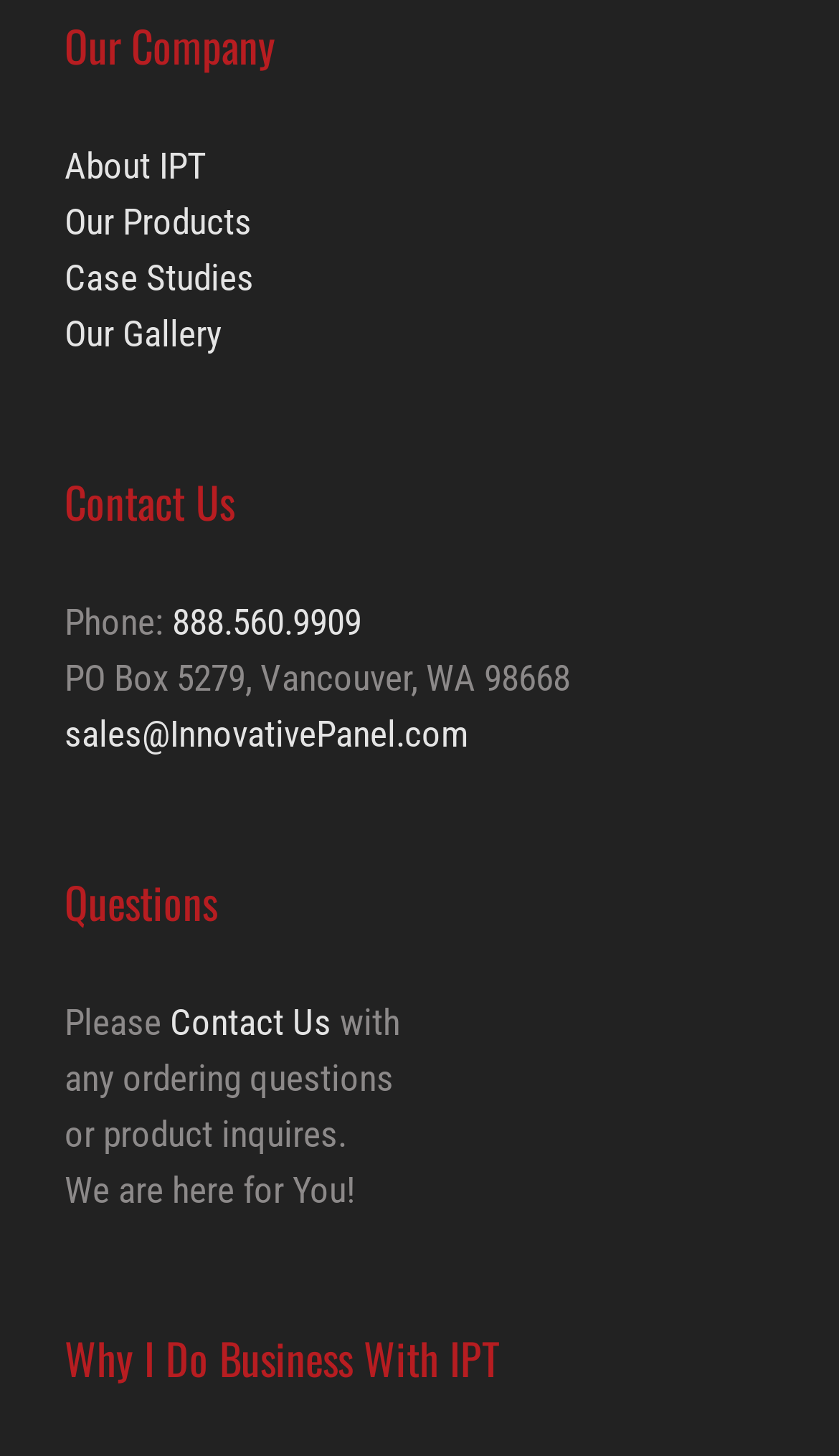Look at the image and give a detailed response to the following question: What is the company's phone number?

The phone number can be found in the 'Contact Us' section, where it is listed as 'Phone:' followed by the number '888.560.9909'.